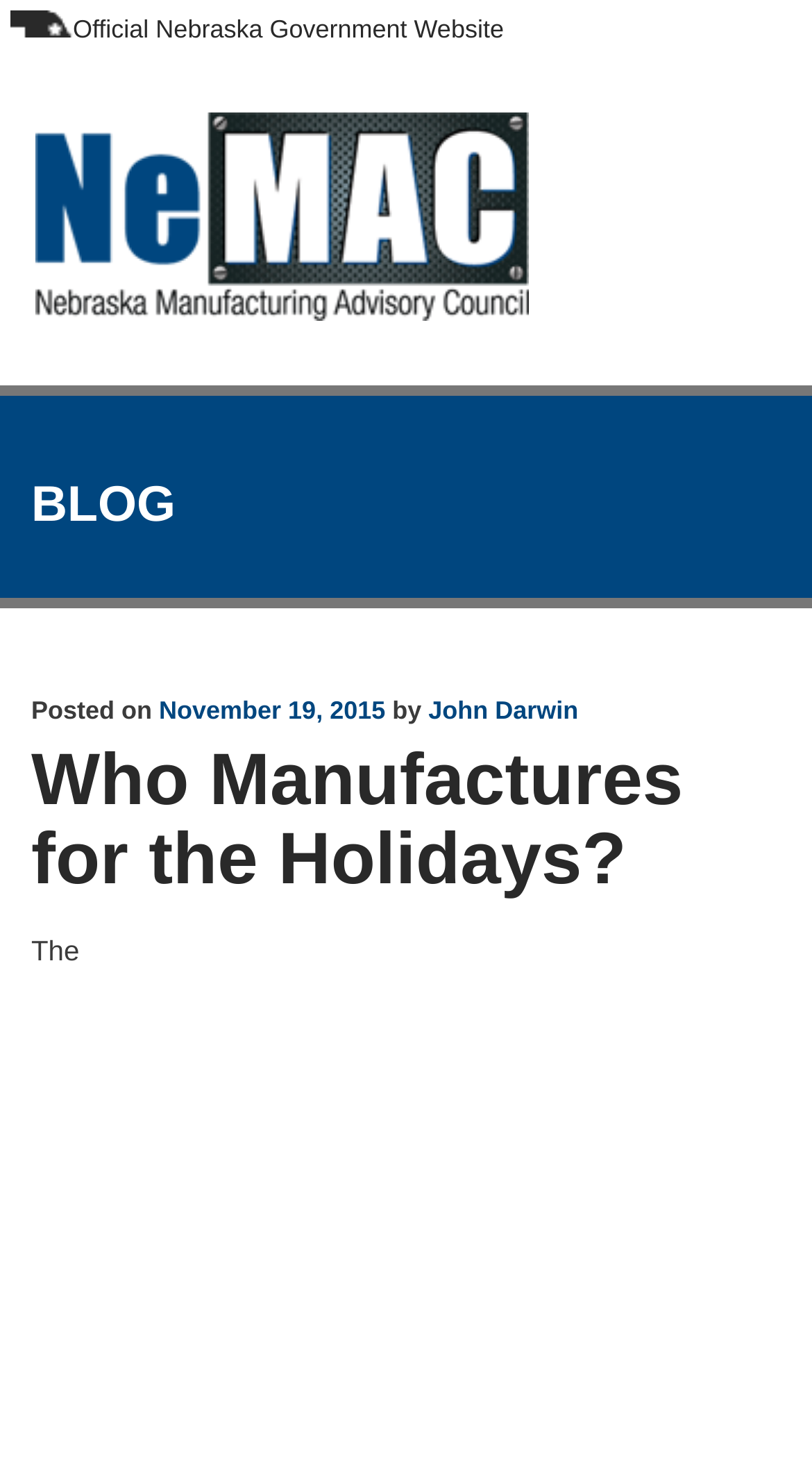What is the category of the blog post?
Based on the visual details in the image, please answer the question thoroughly.

I determined the category by examining the heading element with the text 'BLOG' which is located above the blog post title.